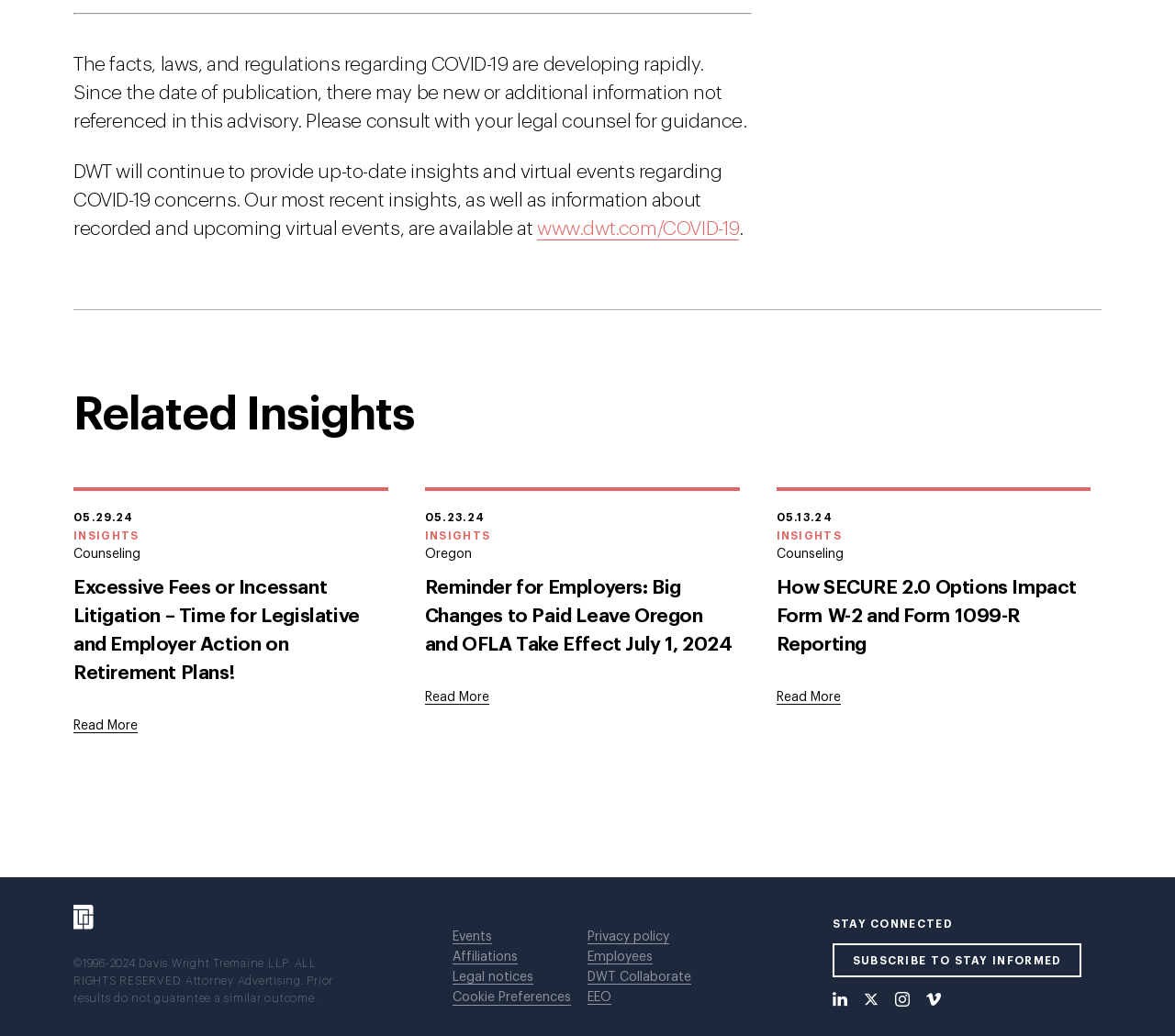What is the name of the law firm?
Carefully examine the image and provide a detailed answer to the question.

The name of the law firm can be inferred from the copyright information at the bottom of the webpage, which states '©1996-2024 Davis Wright Tremaine LLP. ALL RIGHTS RESERVED.'